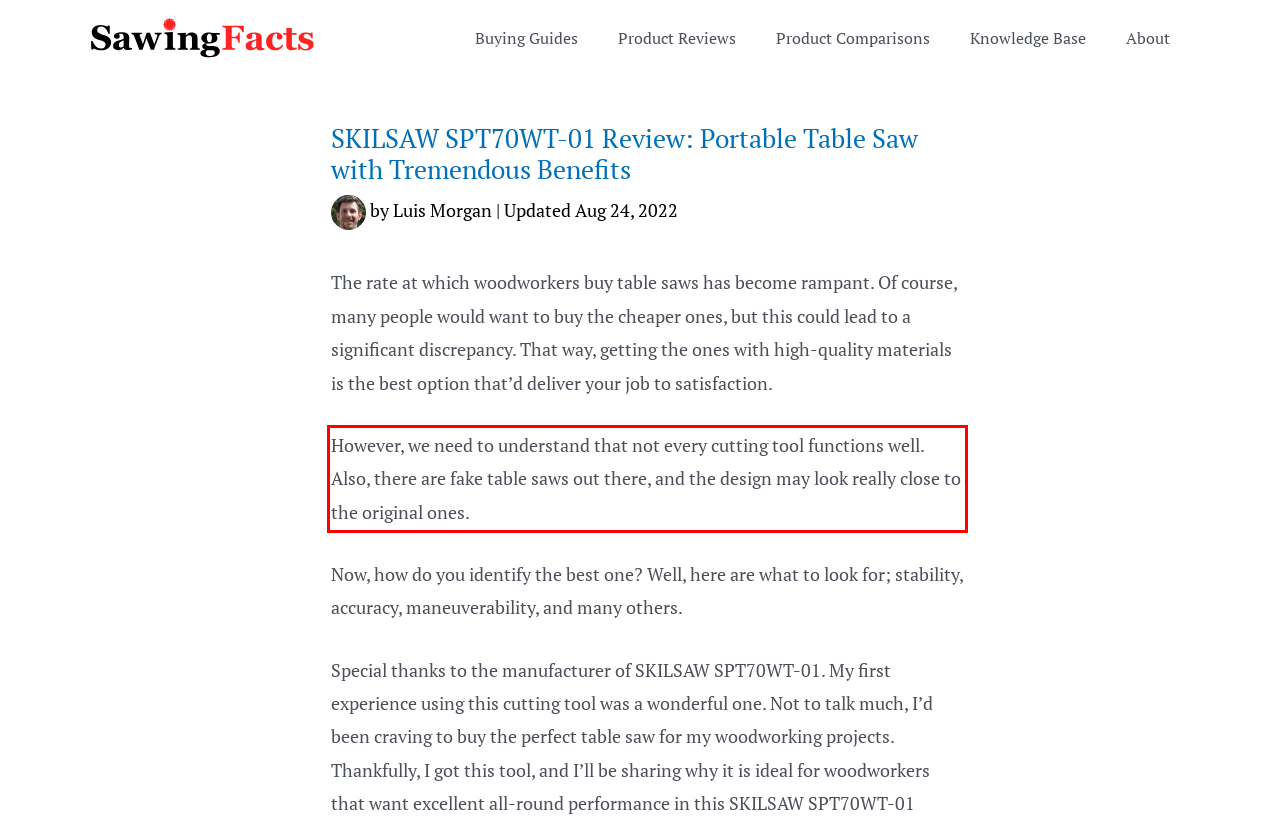You are provided with a screenshot of a webpage containing a red bounding box. Please extract the text enclosed by this red bounding box.

However, we need to understand that not every cutting tool functions well. Also, there are fake table saws out there, and the design may look really close to the original ones.